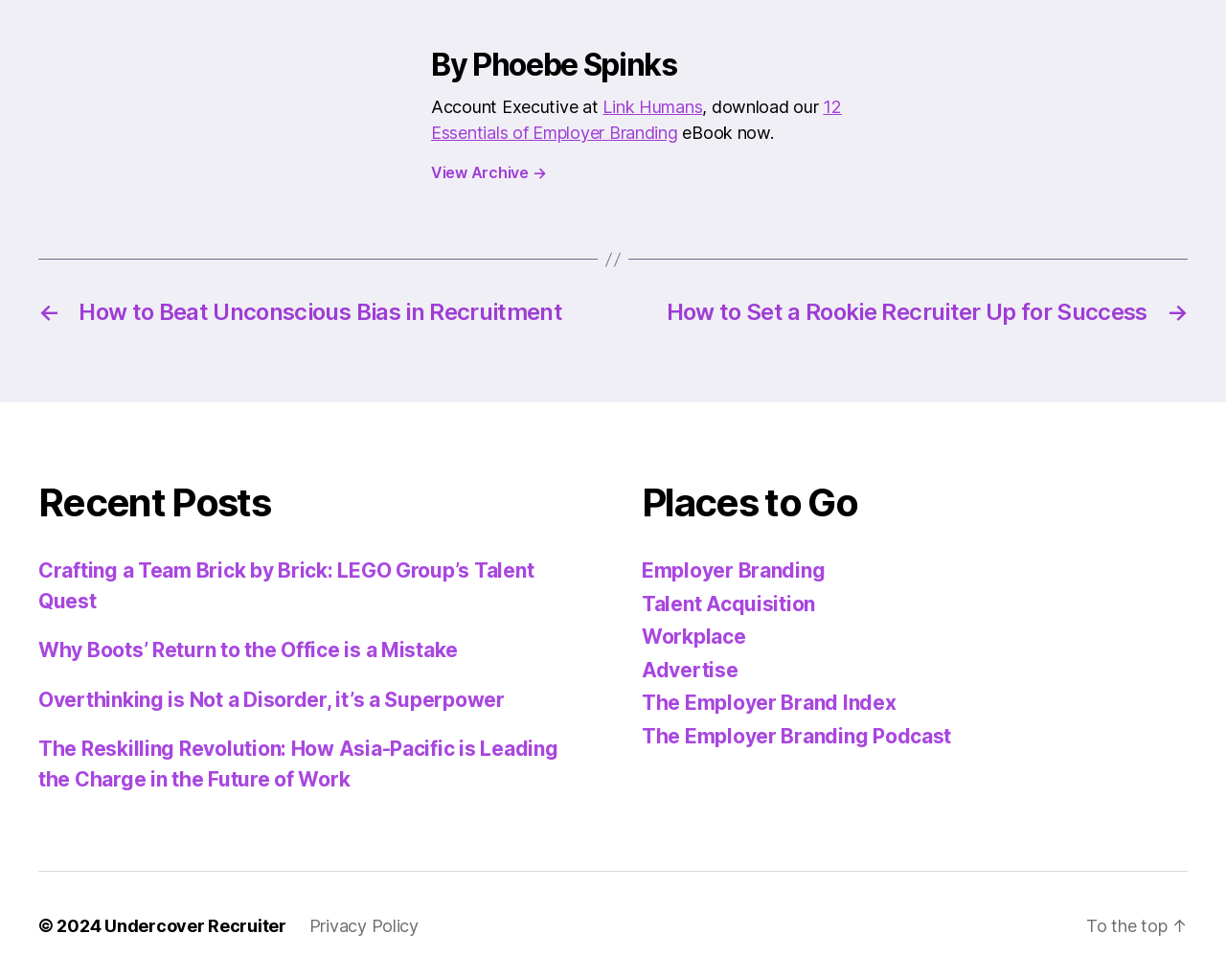Given the following UI element description: "Workplace", find the bounding box coordinates in the webpage screenshot.

[0.523, 0.638, 0.608, 0.662]